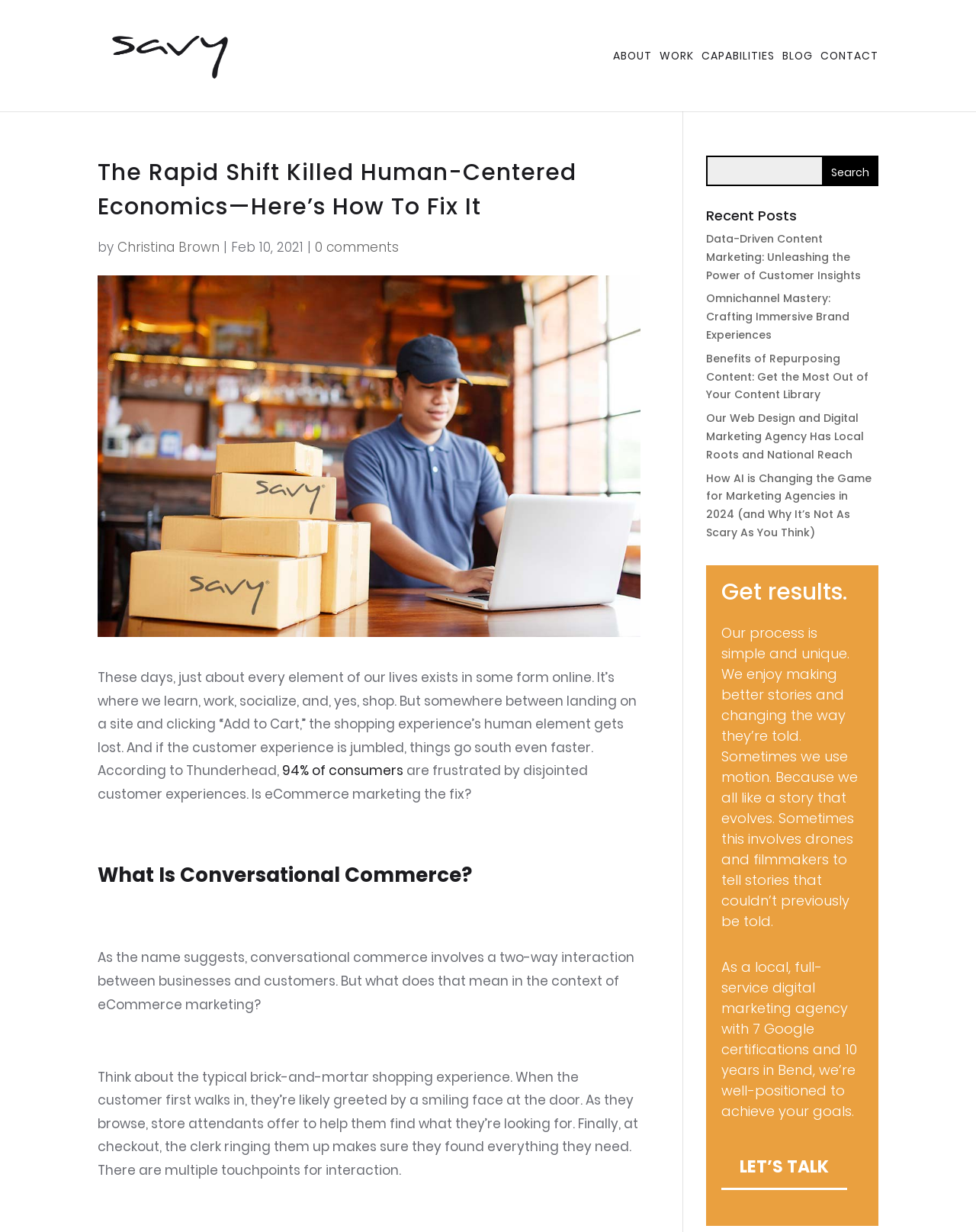Determine the bounding box coordinates for the area you should click to complete the following instruction: "Search for something".

[0.723, 0.126, 0.9, 0.151]